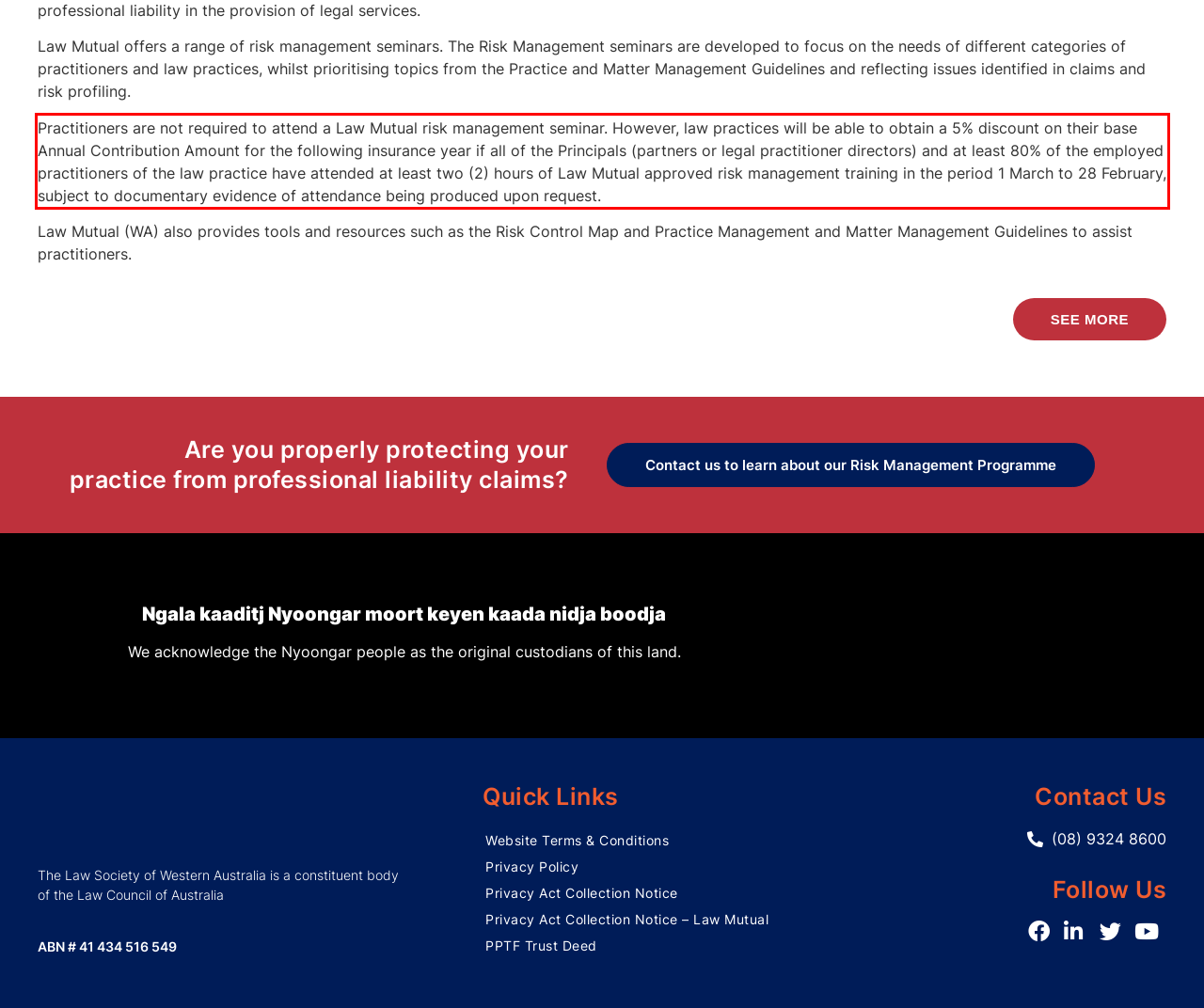You are presented with a screenshot containing a red rectangle. Extract the text found inside this red bounding box.

Practitioners are not required to attend a Law Mutual risk management seminar. However, law practices will be able to obtain a 5% discount on their base Annual Contribution Amount for the following insurance year if all of the Principals (partners or legal practitioner directors) and at least 80% of the employed practitioners of the law practice have attended at least two (2) hours of Law Mutual approved risk management training in the period 1 March to 28 February, subject to documentary evidence of attendance being produced upon request.